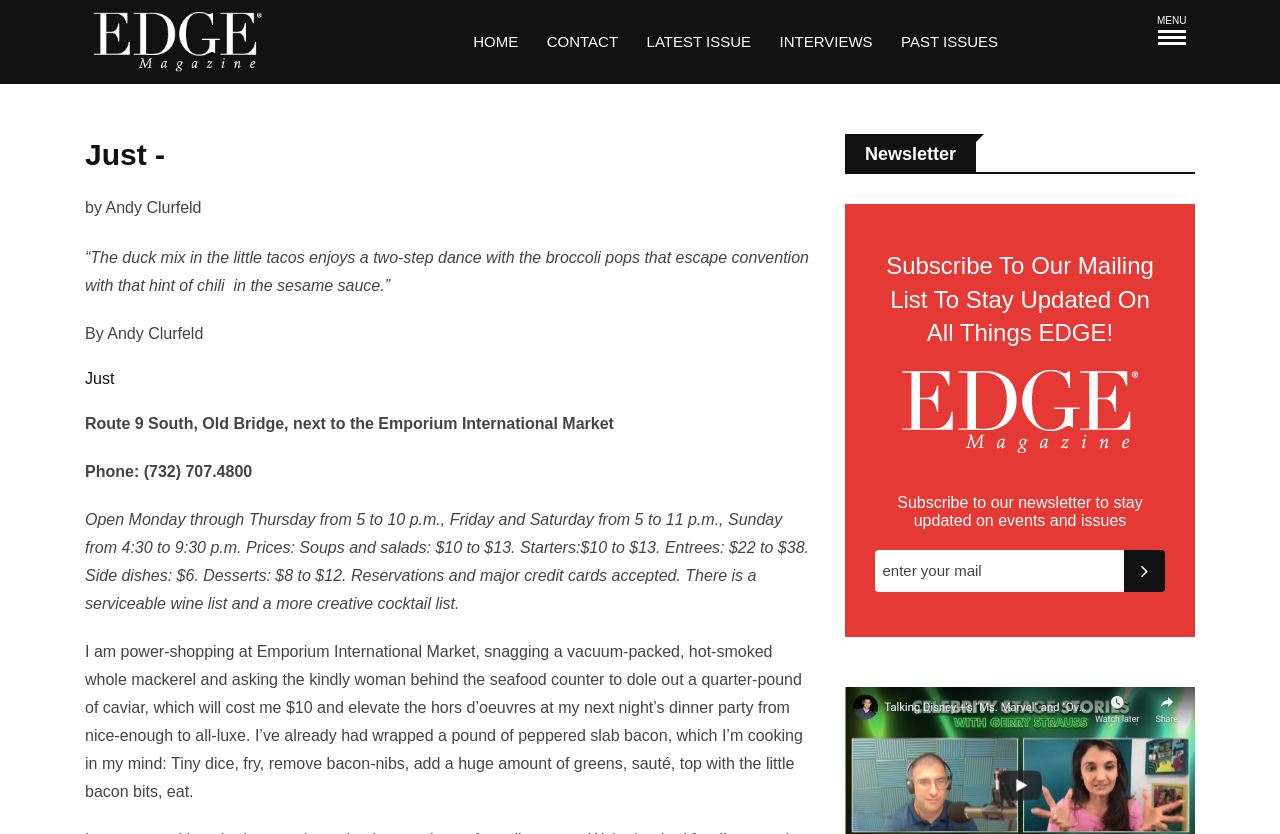Please indicate the bounding box coordinates for the clickable area to complete the following task: "Enter email address in the newsletter subscription field". The coordinates should be specified as four float numbers between 0 and 1, i.e., [left, top, right, bottom].

[0.684, 0.659, 0.878, 0.71]